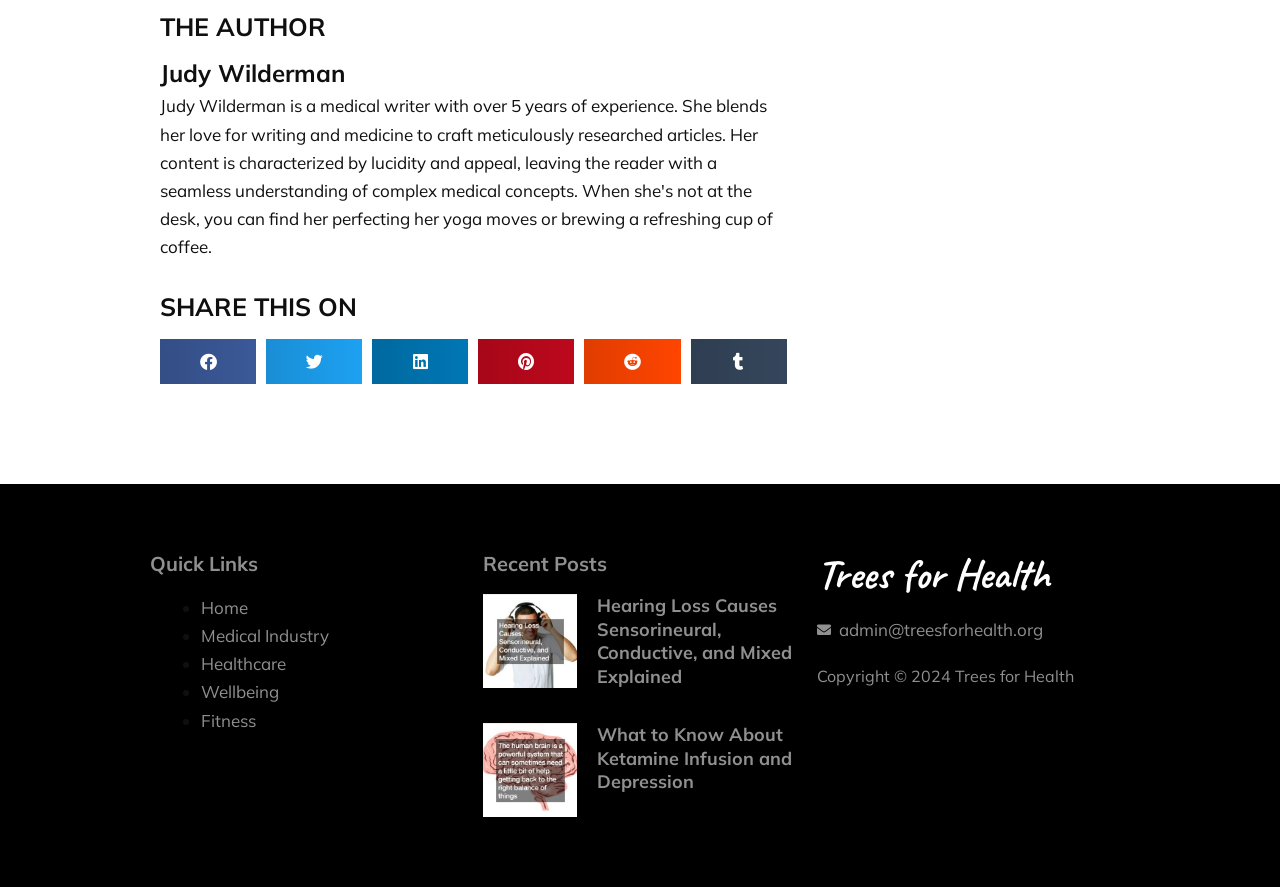What are the social media platforms available for sharing?
Give a single word or phrase answer based on the content of the image.

Facebook, Twitter, LinkedIn, Pinterest, Reddit, Tumblr